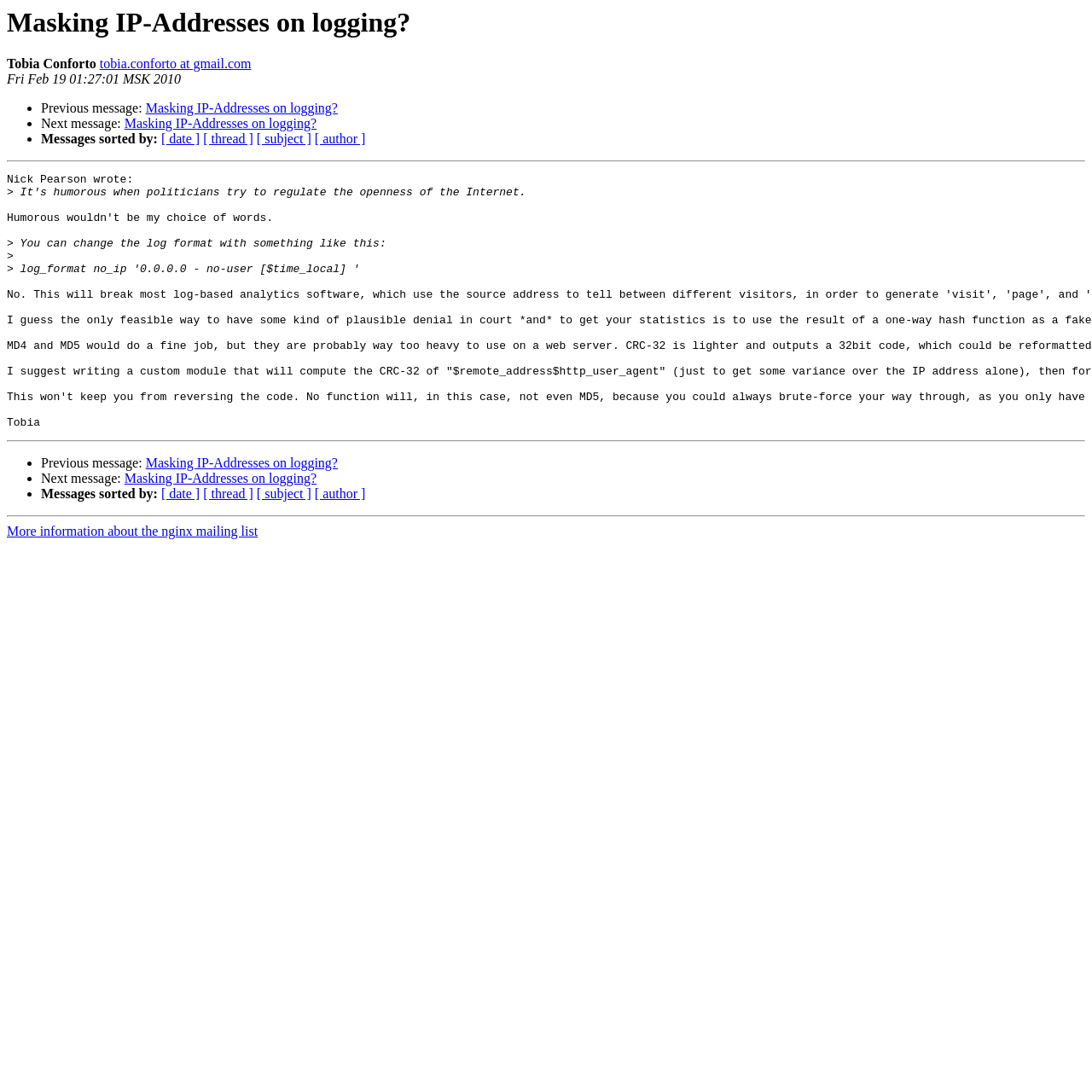Please predict the bounding box coordinates (top-left x, top-left y, bottom-right x, bottom-right y) for the UI element in the screenshot that fits the description: [ subject ]

[0.235, 0.121, 0.285, 0.134]